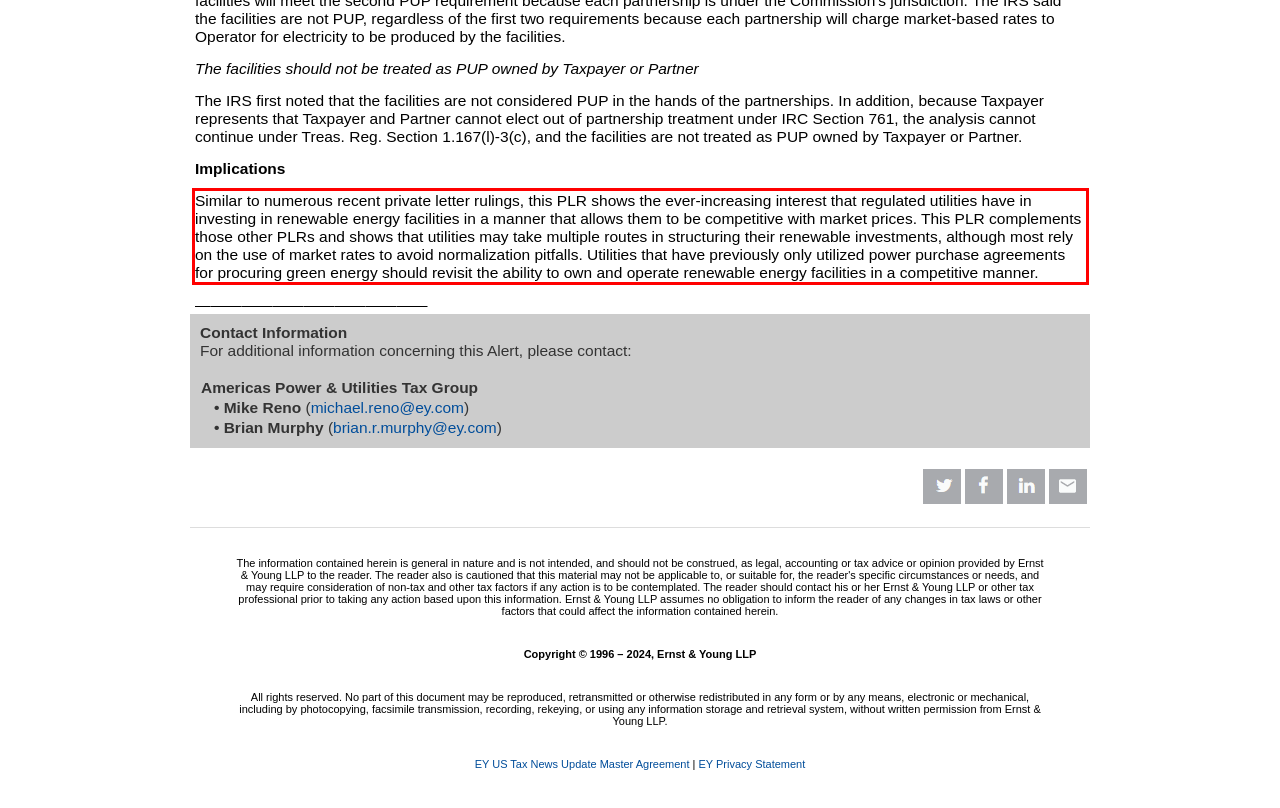The screenshot you have been given contains a UI element surrounded by a red rectangle. Use OCR to read and extract the text inside this red rectangle.

Similar to numerous recent private letter rulings, this PLR shows the ever-increasing interest that regulated utilities have in investing in renewable energy facilities in a manner that allows them to be competitive with market prices. This PLR complements those other PLRs and shows that utilities may take multiple routes in structuring their renewable investments, although most rely on the use of market rates to avoid normalization pitfalls. Utilities that have previously only utilized power purchase agreements for procuring green energy should revisit the ability to own and operate renewable energy facilities in a competitive manner.